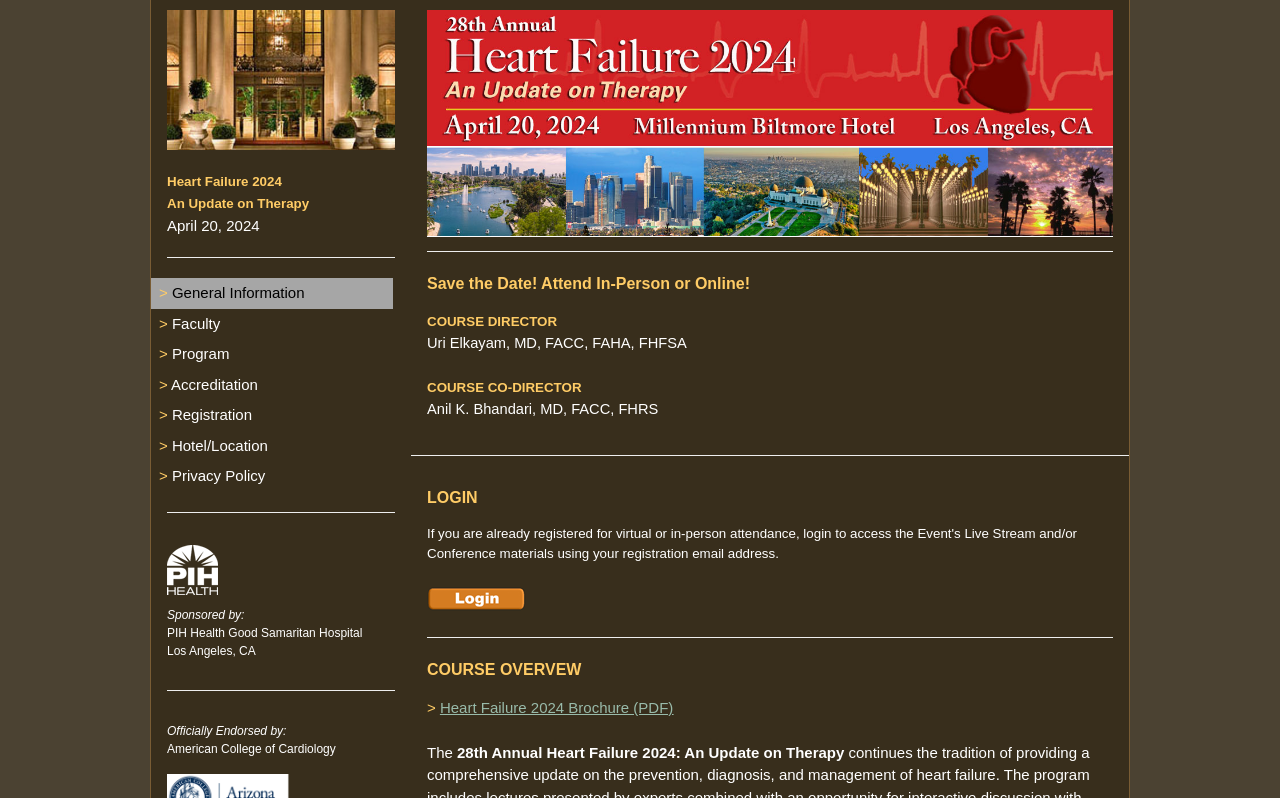Show me the bounding box coordinates of the clickable region to achieve the task as per the instruction: "Click on Registration".

[0.118, 0.502, 0.307, 0.54]